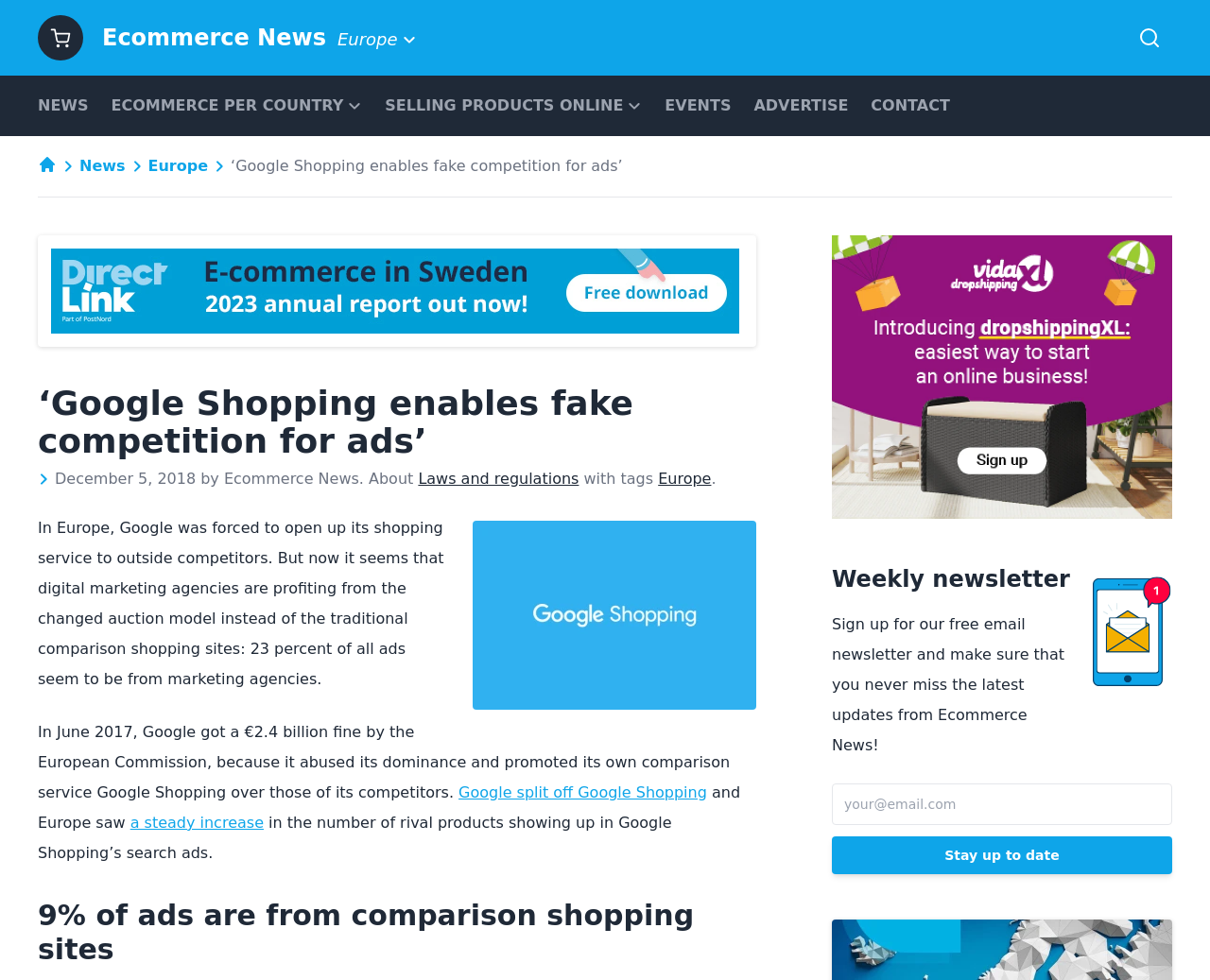From the element description: "Snacks Recipes", extract the bounding box coordinates of the UI element. The coordinates should be expressed as four float numbers between 0 and 1, in the order [left, top, right, bottom].

None